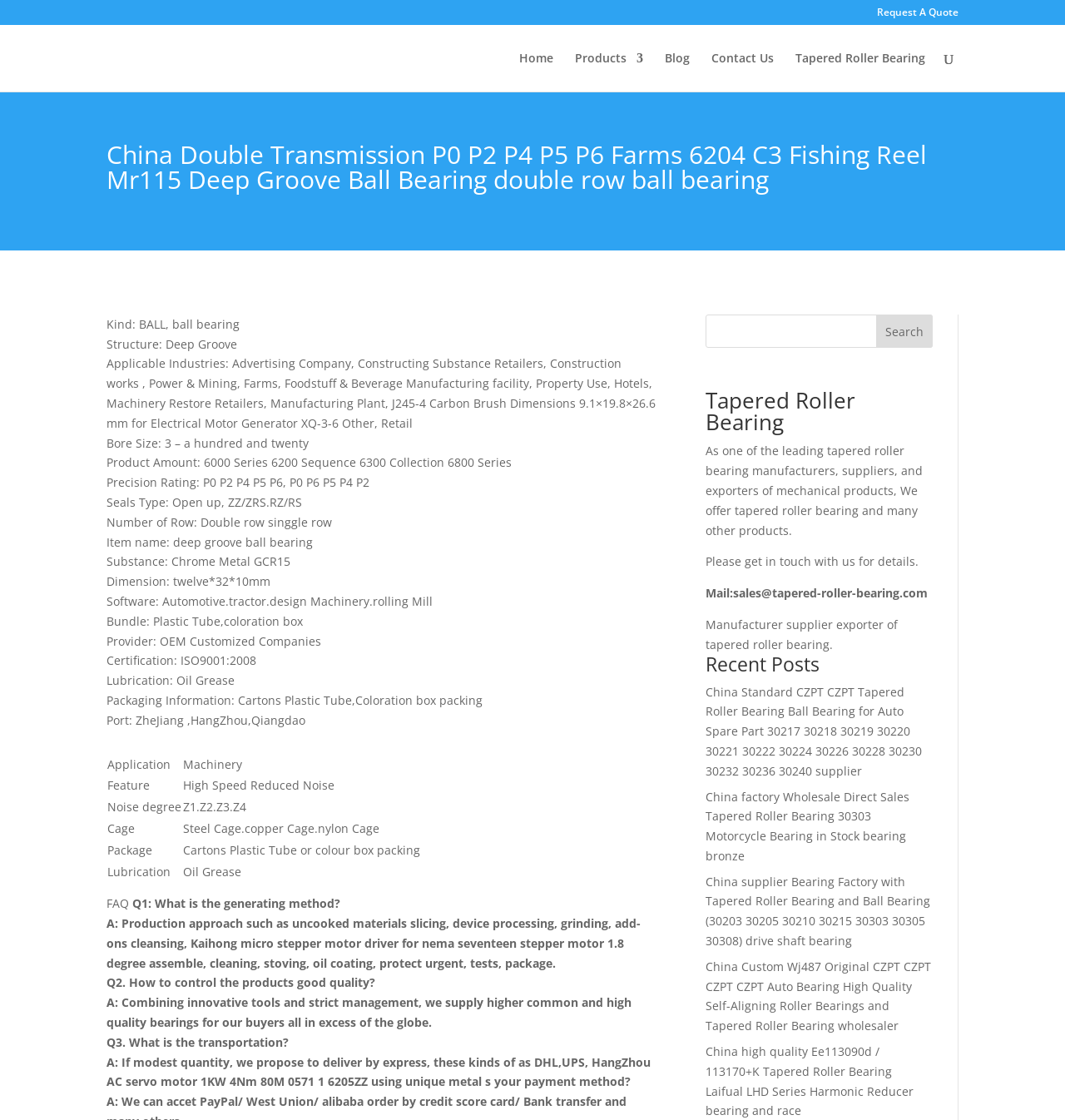Please provide a one-word or phrase answer to the question: 
What is the application of the bearing?

Machinery